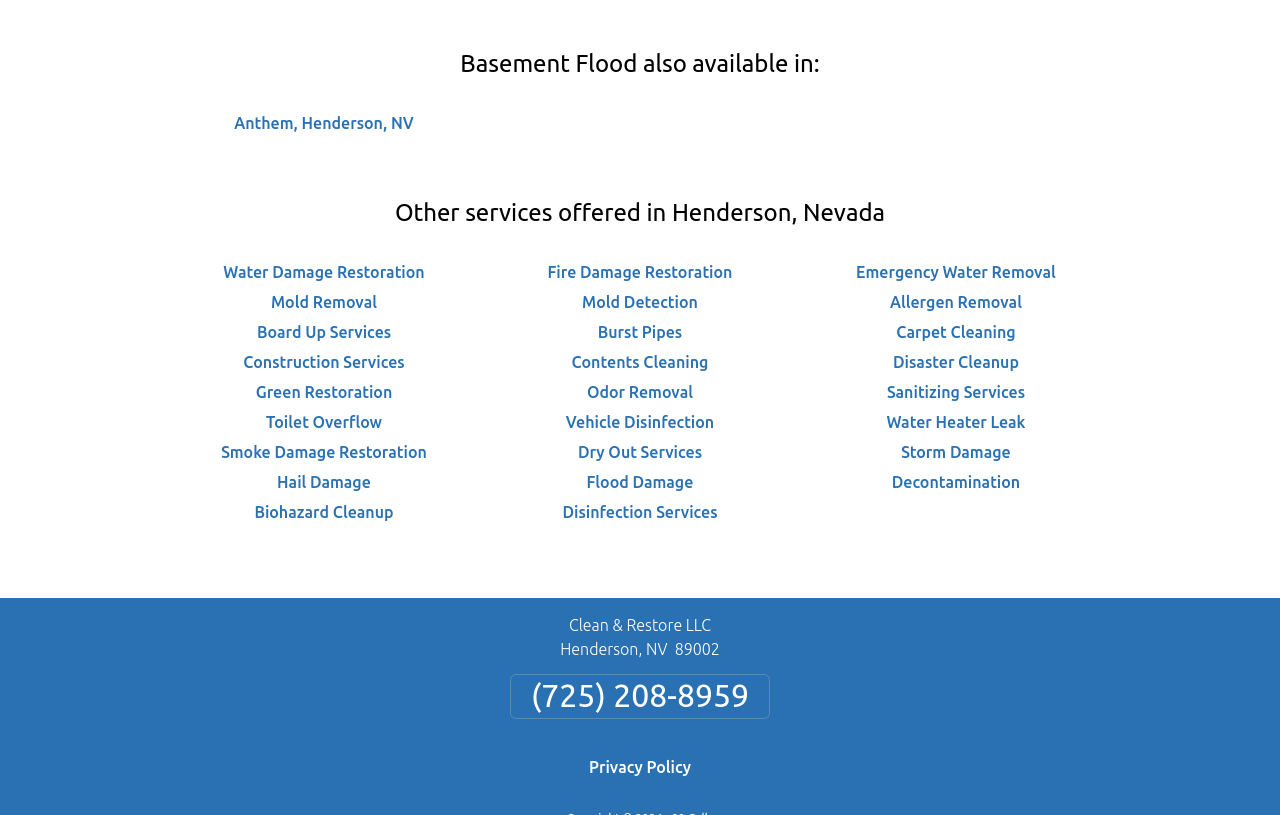Respond to the question with just a single word or phrase: 
What services are offered in Henderson, Nevada?

Multiple services